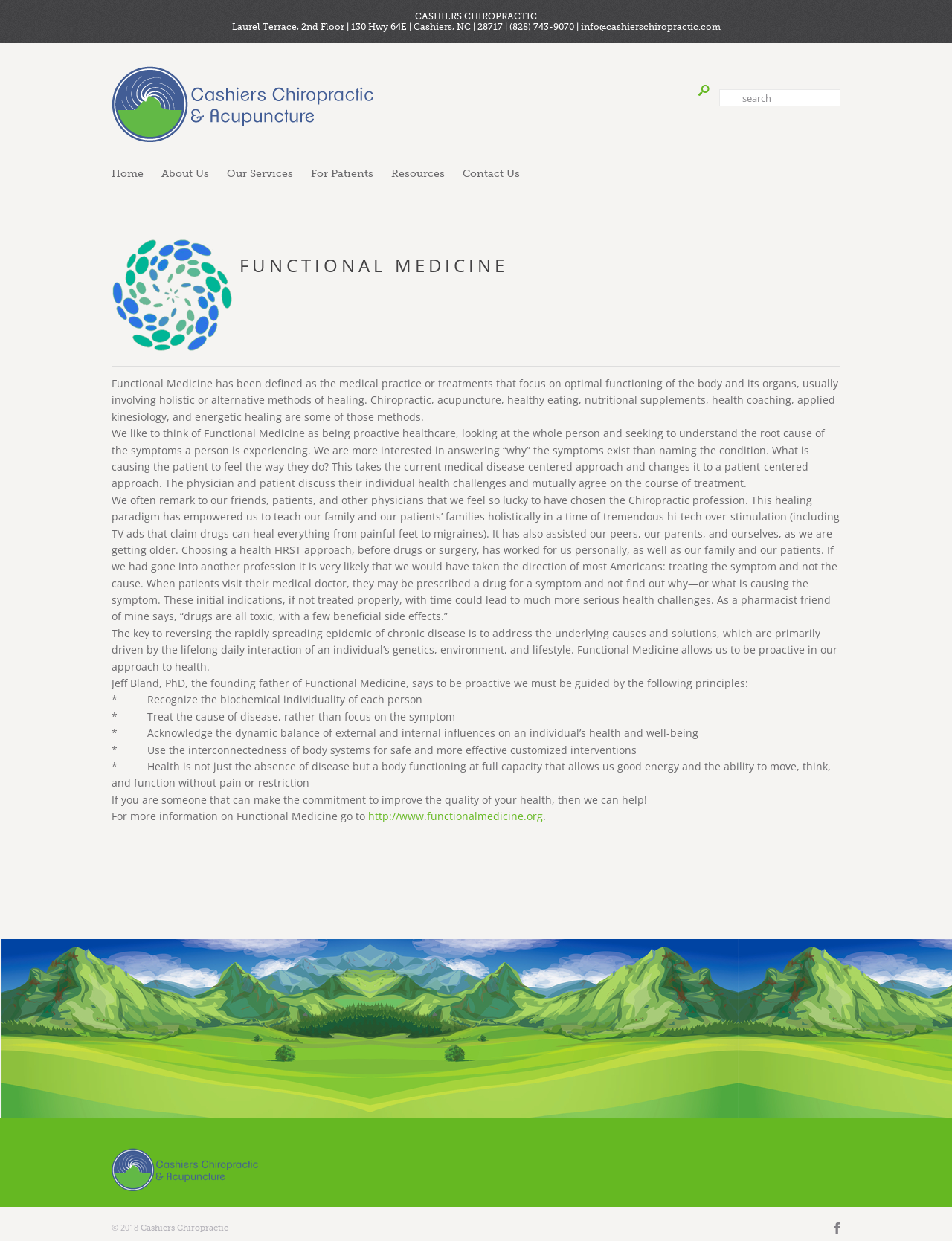What is the focus of Functional Medicine?
Respond with a short answer, either a single word or a phrase, based on the image.

Optimal functioning of the body and its organs